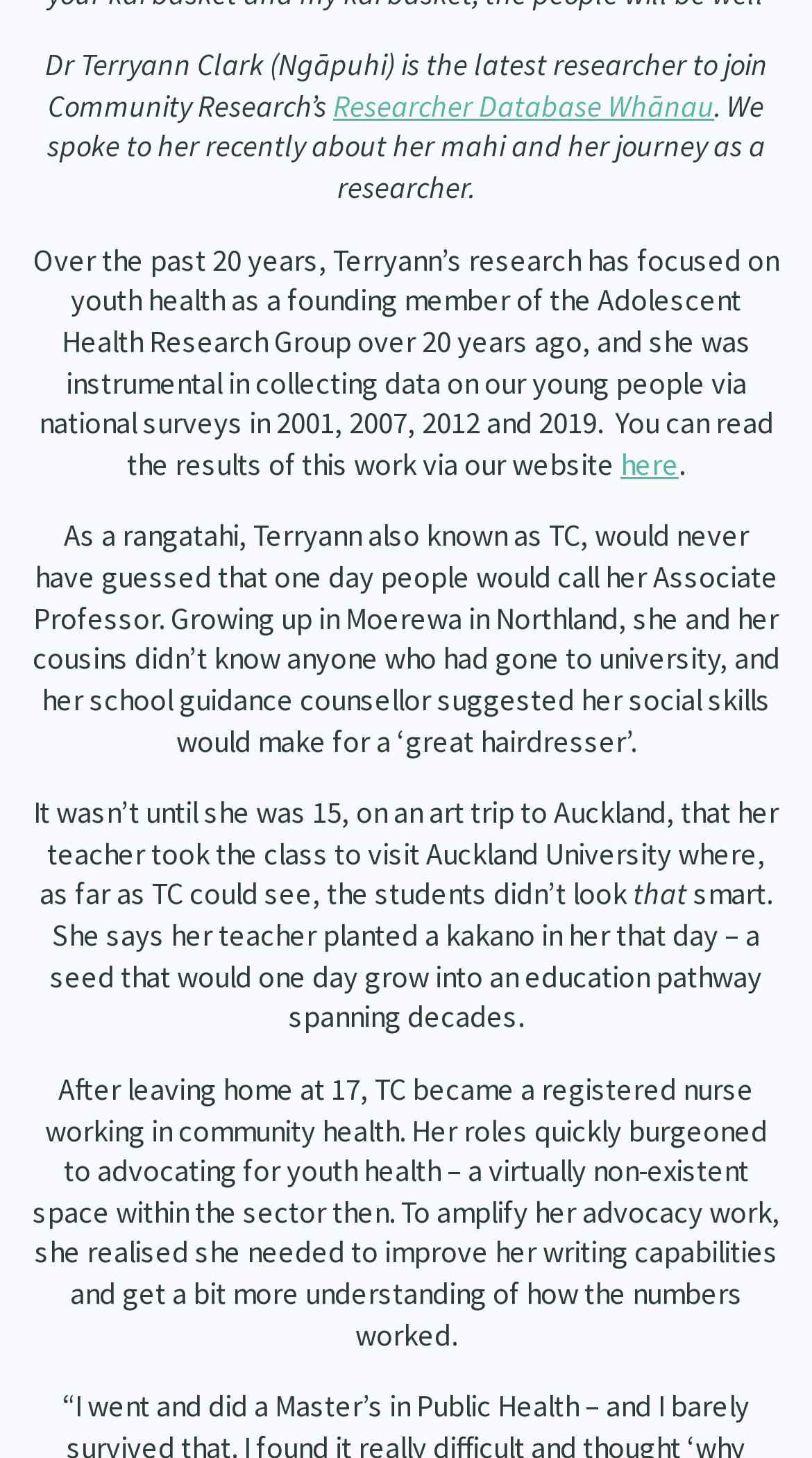Provide the bounding box coordinates for the UI element described in this sentence: "Upload Research". The coordinates should be four float values between 0 and 1, i.e., [left, top, right, bottom].

[0.027, 0.034, 0.306, 0.077]